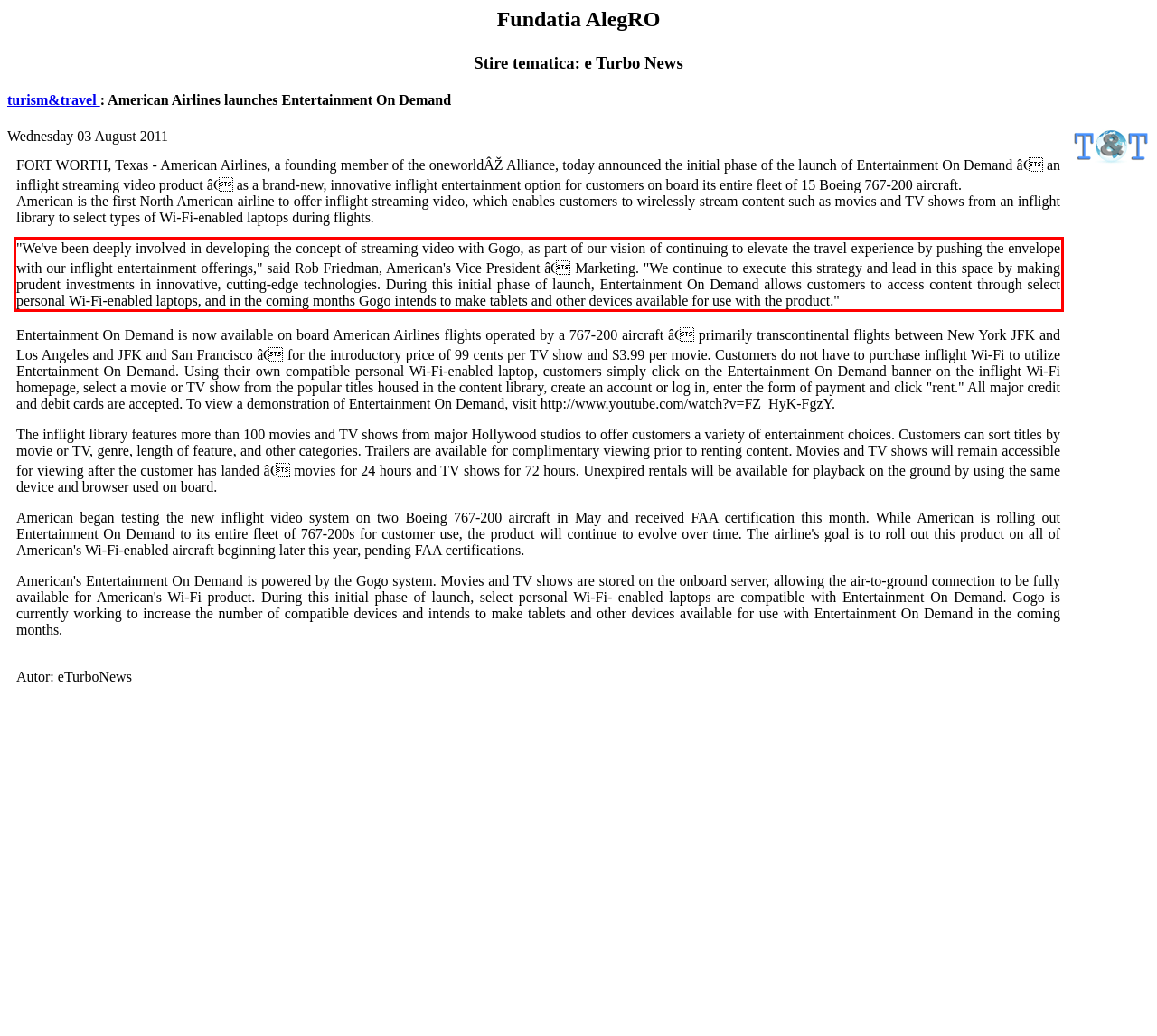Examine the webpage screenshot, find the red bounding box, and extract the text content within this marked area.

"We've been deeply involved in developing the concept of streaming video with Gogo, as part of our vision of continuing to elevate the travel experience by pushing the envelope with our inflight entertainment offerings," said Rob Friedman, American's Vice President â Marketing. "We continue to execute this strategy and lead in this space by making prudent investments in innovative, cutting-edge technologies. During this initial phase of launch, Entertainment On Demand allows customers to access content through select personal Wi-Fi-enabled laptops, and in the coming months Gogo intends to make tablets and other devices available for use with the product."